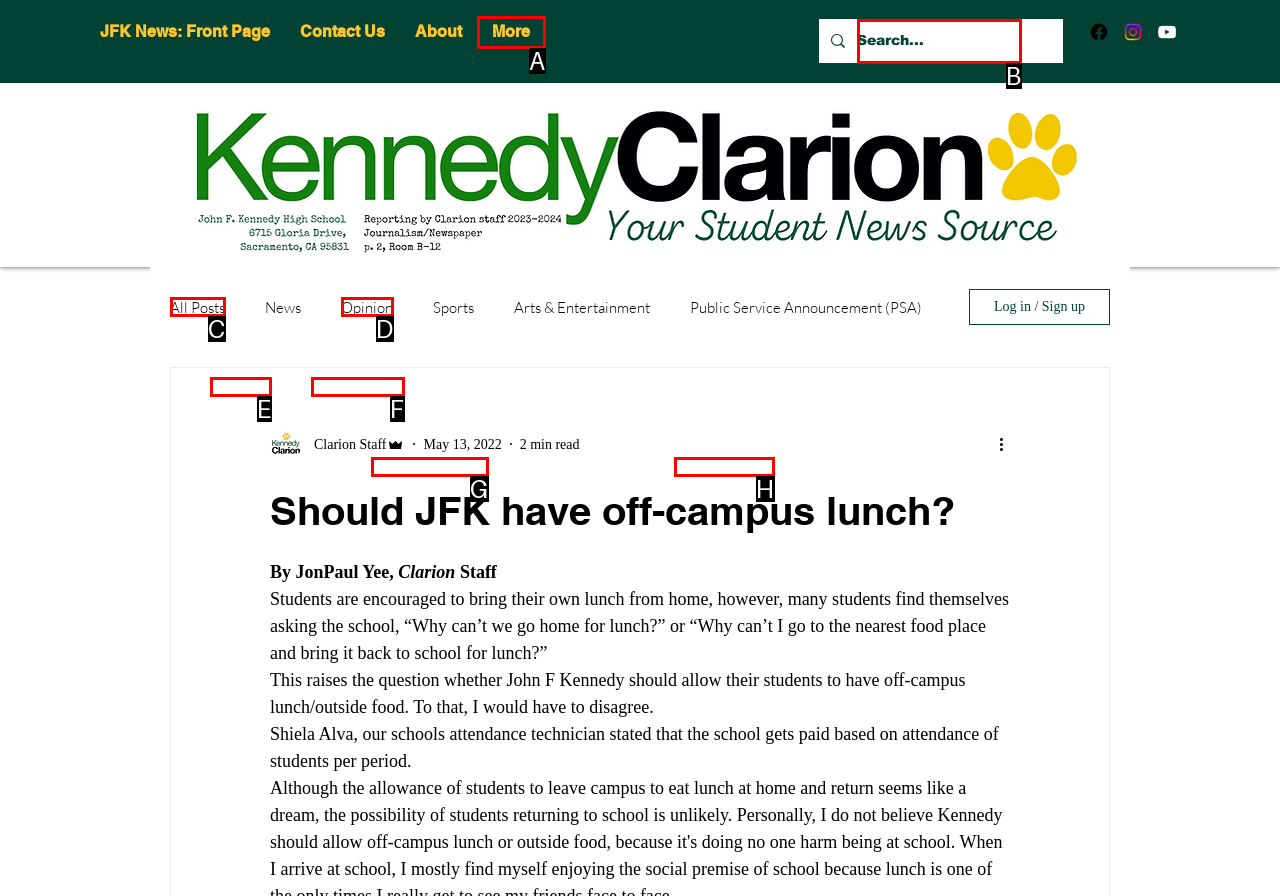Given the description: aria-label="Search..." name="q" placeholder="Search...", determine the corresponding lettered UI element.
Answer with the letter of the selected option.

B